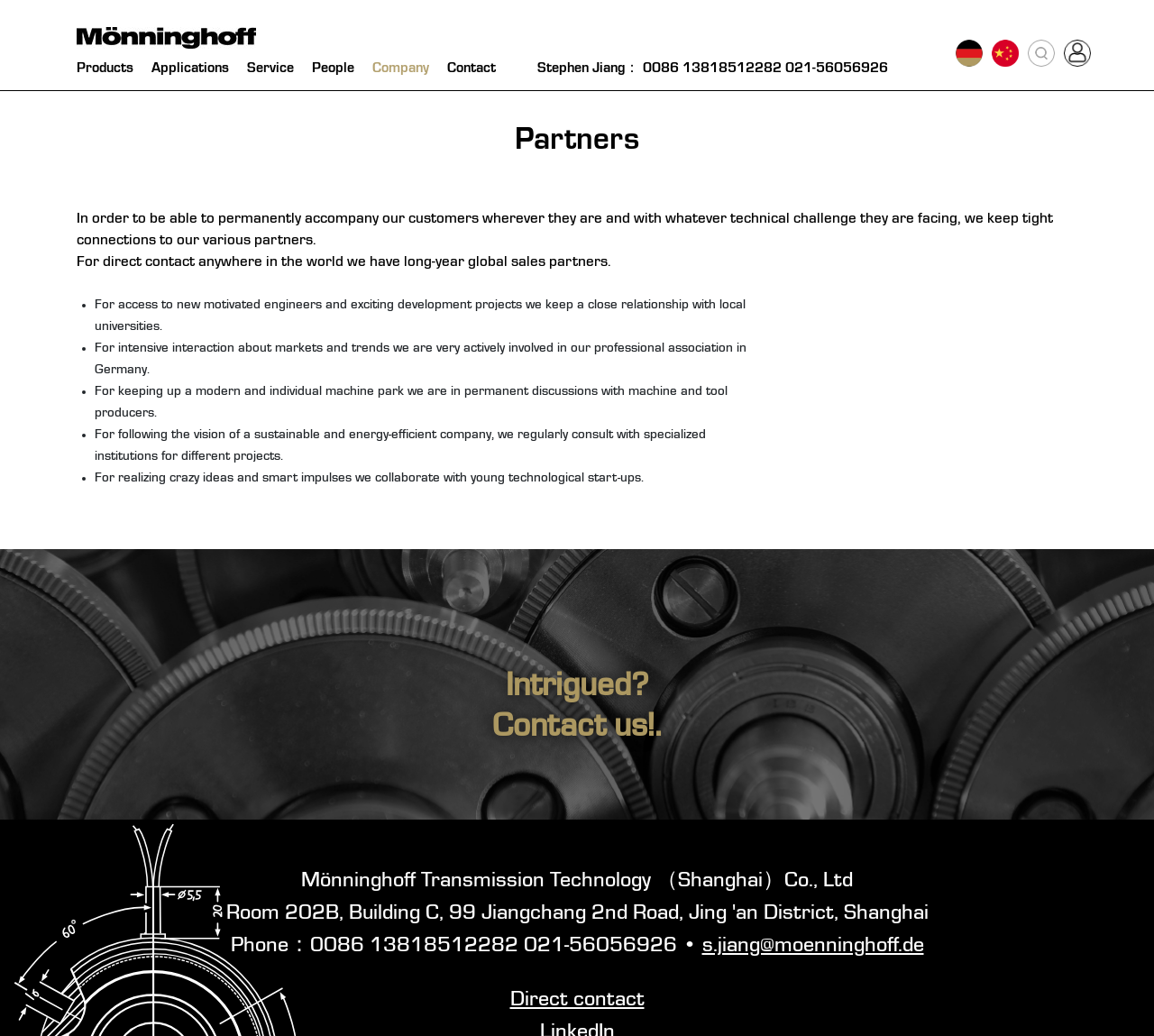What is the phone number?
Please answer the question with a detailed and comprehensive explanation.

I found the phone number by looking at the StaticText element [0.466, 0.059, 0.77, 0.073] which says 'Stephen Jiang： 0086 13818512282 021-56056926' and also confirmed it with the StaticText element at the bottom of the page [0.2, 0.903, 0.608, 0.923] which says 'Phone：0086 13818512282 021-56056926 •'.